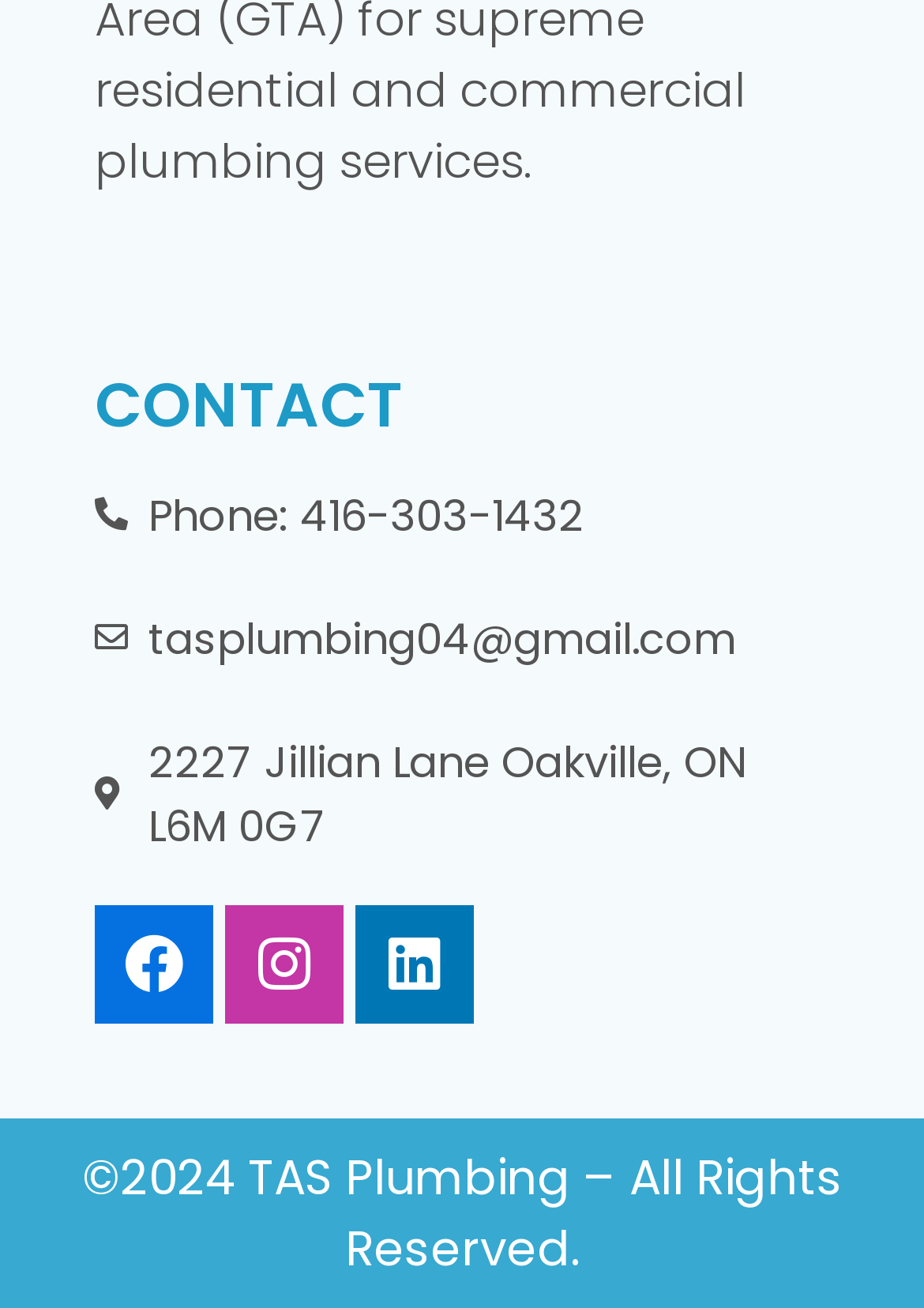Bounding box coordinates must be specified in the format (top-left x, top-left y, bottom-right x, bottom-right y). All values should be floating point numbers between 0 and 1. What are the bounding box coordinates of the UI element described as: Phone: 416-303-1432

[0.103, 0.369, 0.897, 0.418]